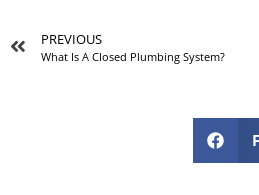Answer the question in one word or a short phrase:
What is the purpose of the interactive layout?

to emphasize accessibility and ease of use